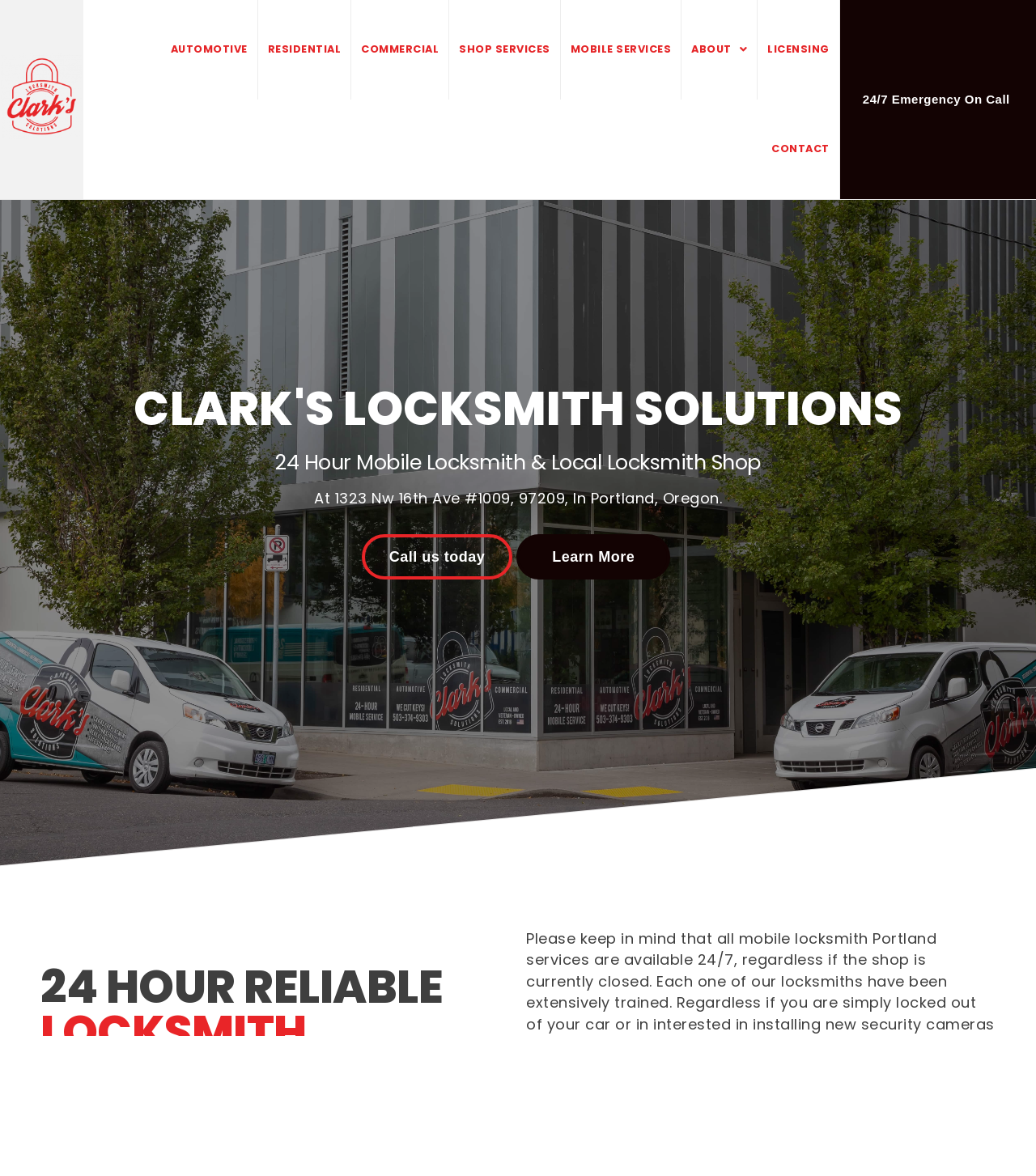Can you find the bounding box coordinates for the UI element given this description: "Call us today"? Provide the coordinates as four float numbers between 0 and 1: [left, top, right, bottom].

[0.349, 0.454, 0.495, 0.493]